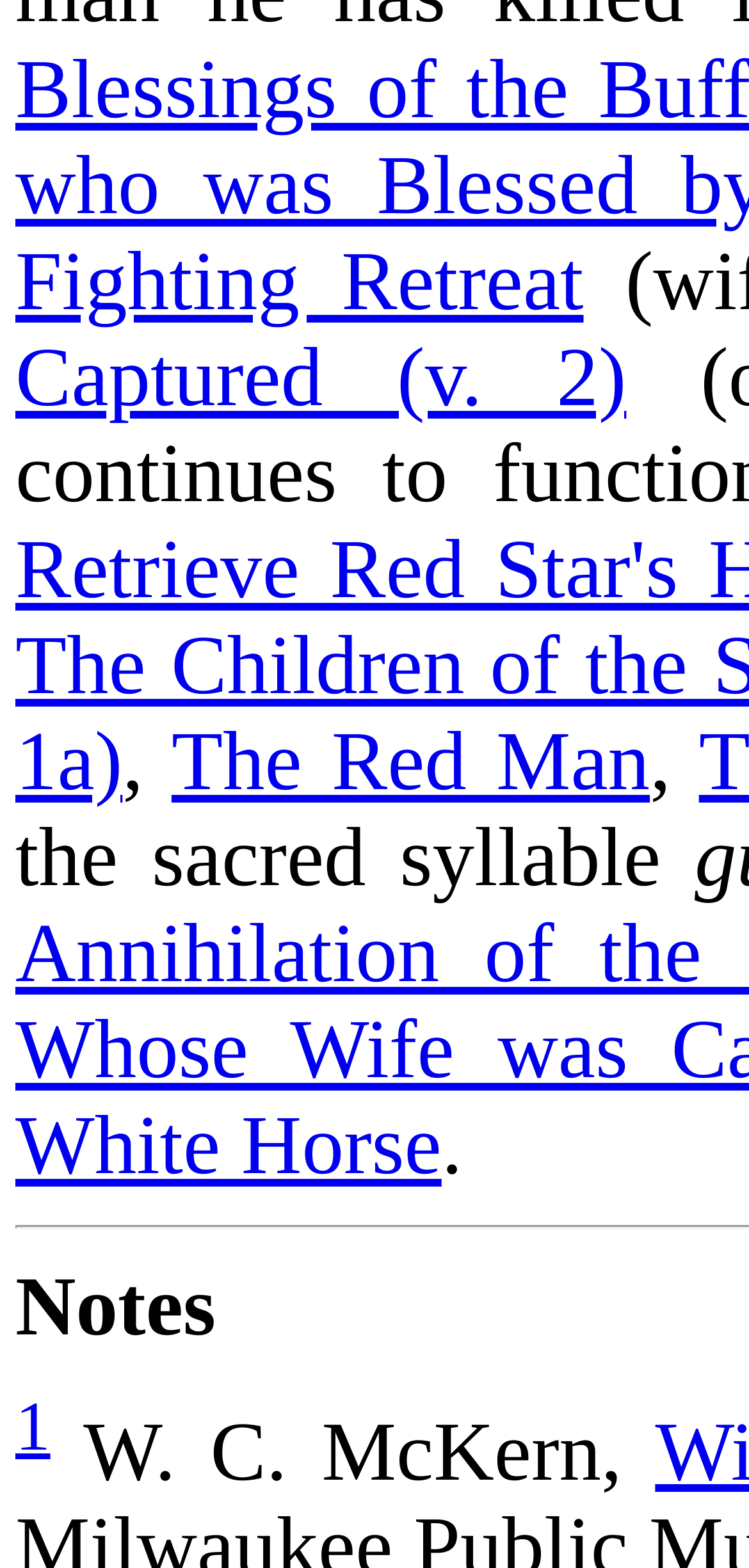Provide the bounding box coordinates for the UI element that is described as: "1".

[0.021, 0.885, 0.067, 0.934]